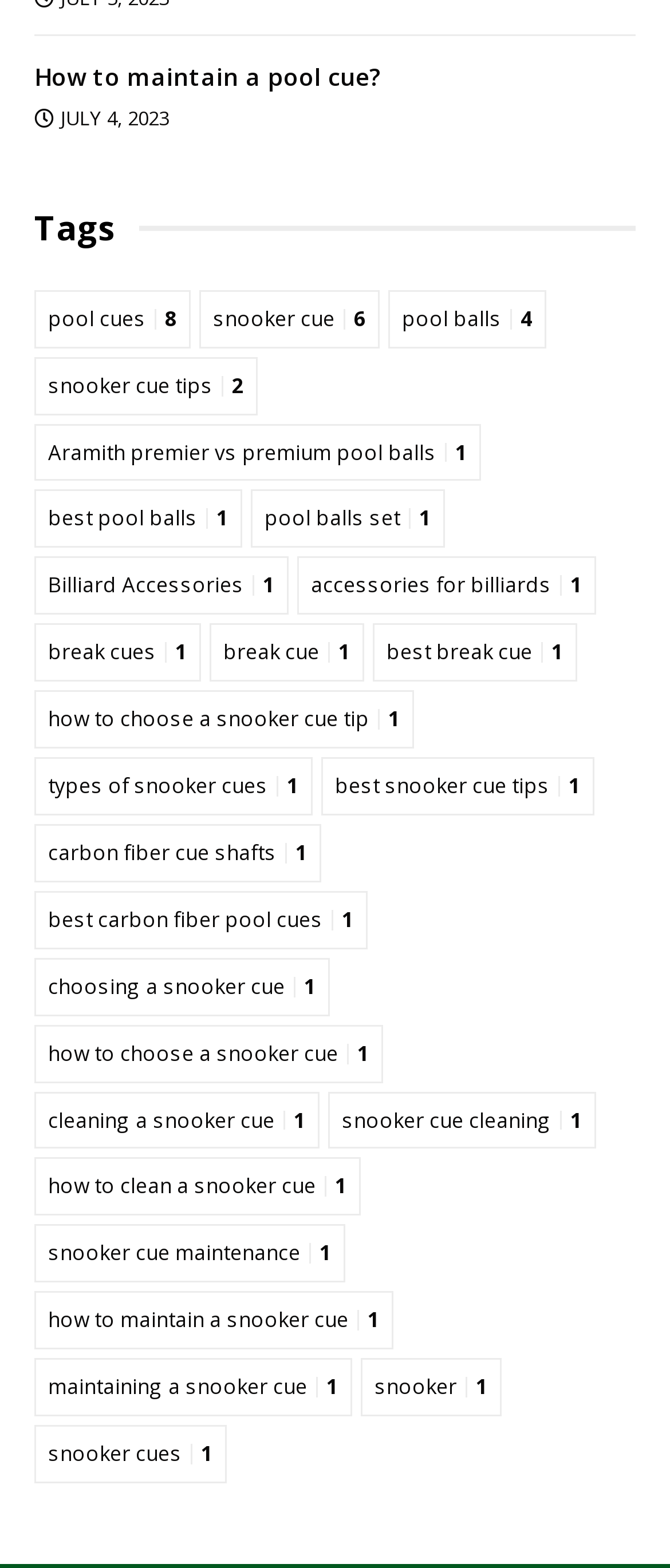Identify the bounding box for the given UI element using the description provided. Coordinates should be in the format (top-left x, top-left y, bottom-right x, bottom-right y) and must be between 0 and 1. Here is the description: snooker 1

[0.538, 0.866, 0.749, 0.903]